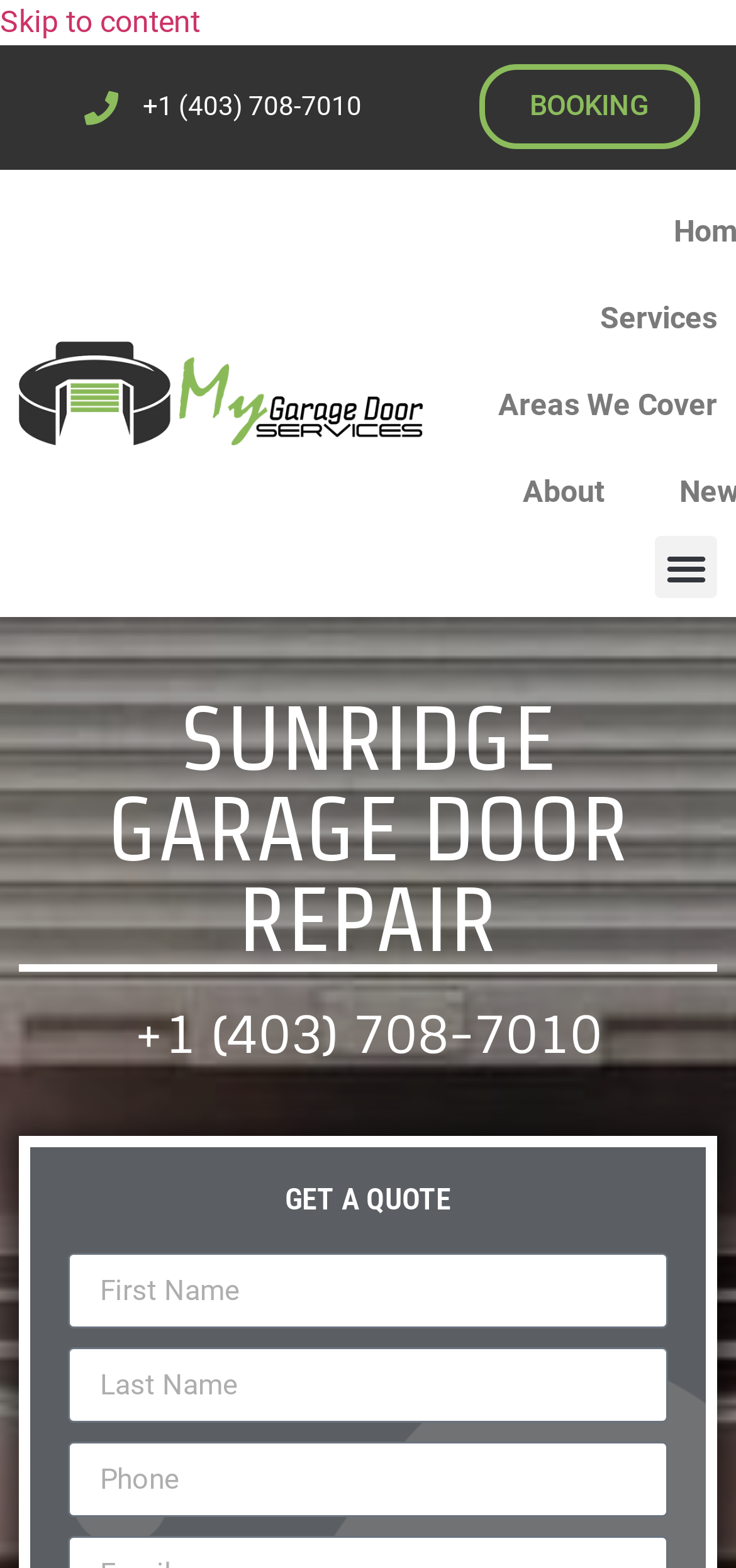Please find the bounding box for the UI component described as follows: "About".

[0.659, 0.286, 0.872, 0.342]